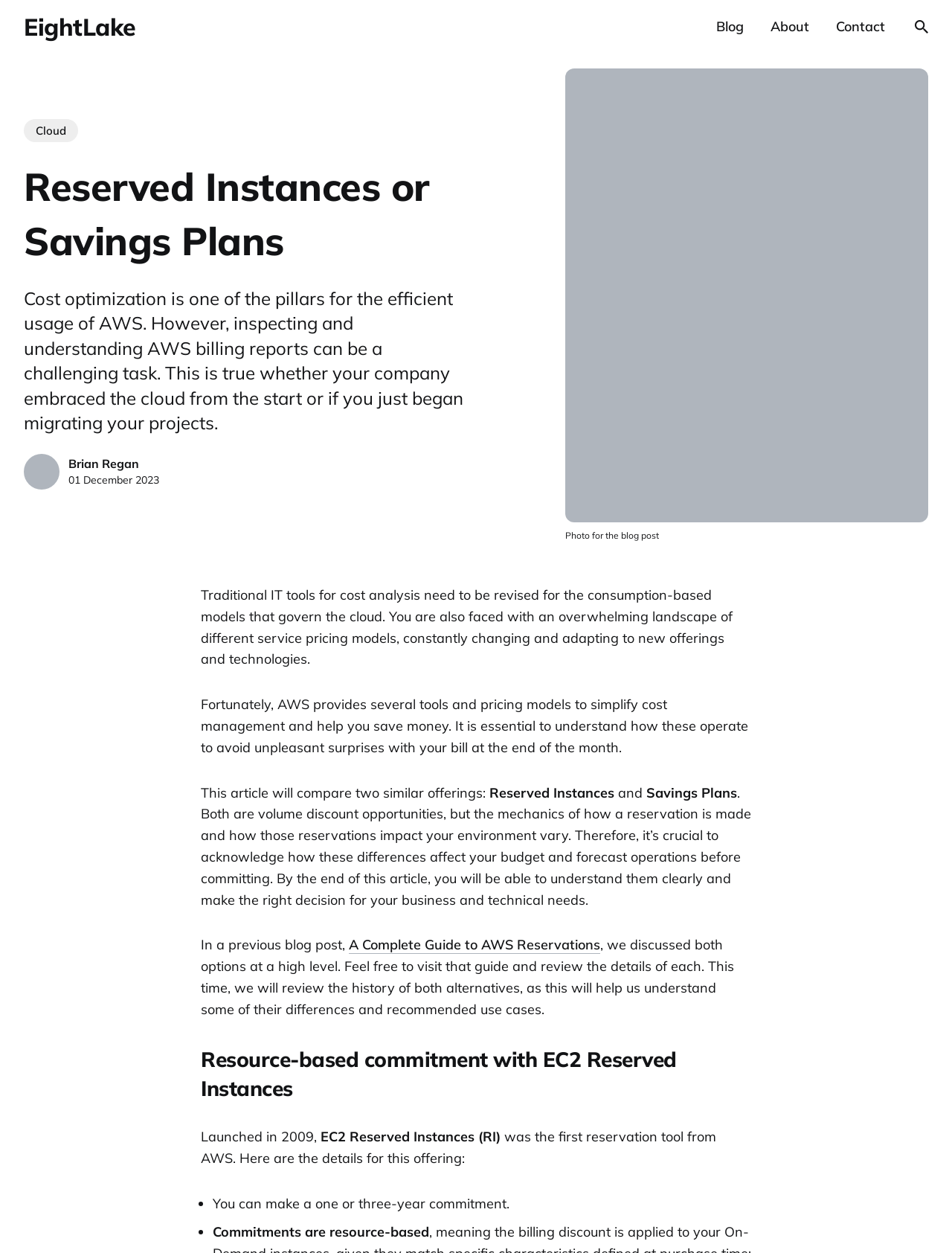Who is the author of this blog post?
Please provide a single word or phrase answer based on the image.

Brian Regan